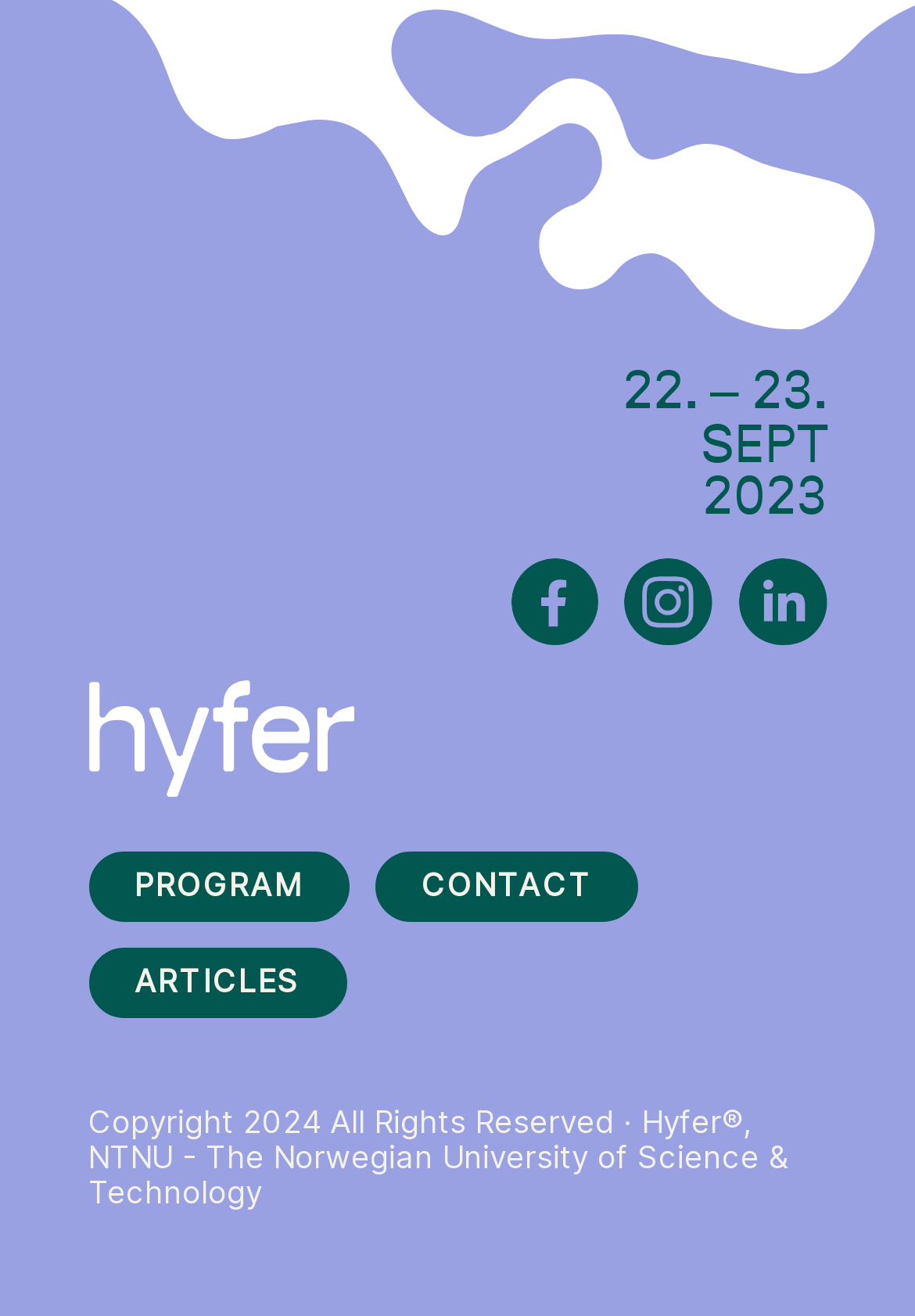What is the copyright year?
Look at the image and answer with only one word or phrase.

2024